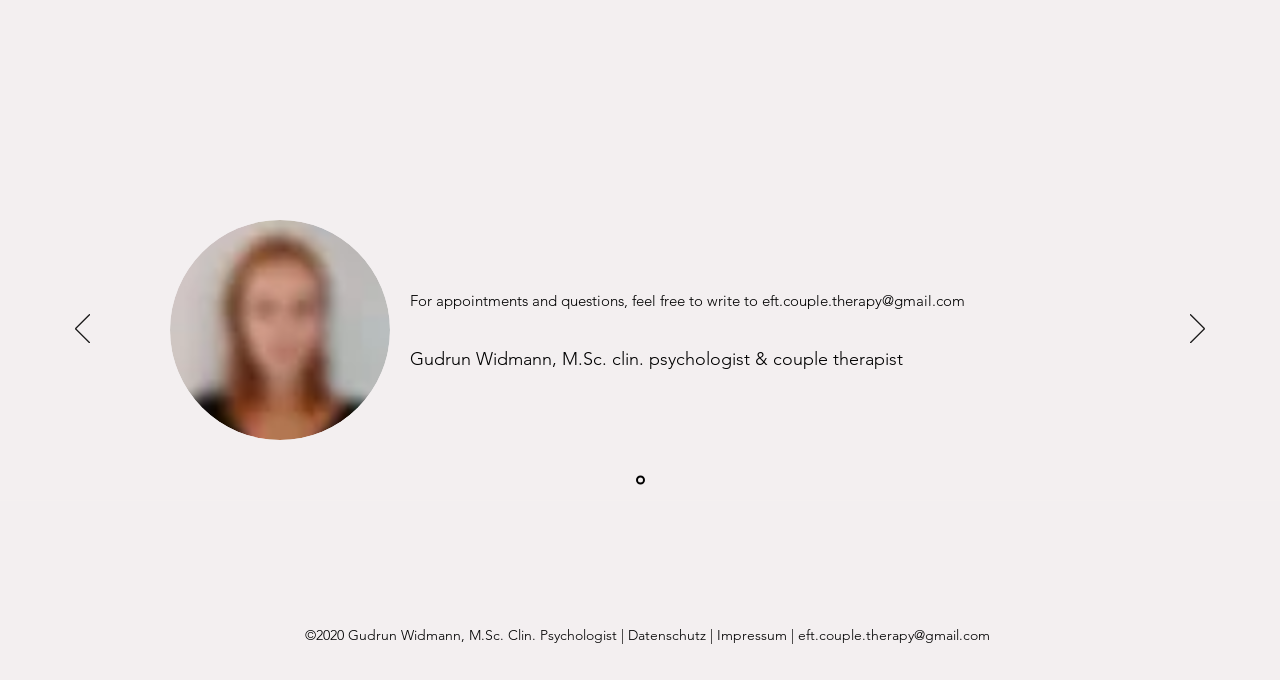Find the bounding box coordinates for the area you need to click to carry out the instruction: "Read the blog". The coordinates should be four float numbers between 0 and 1, indicated as [left, top, right, bottom].

None